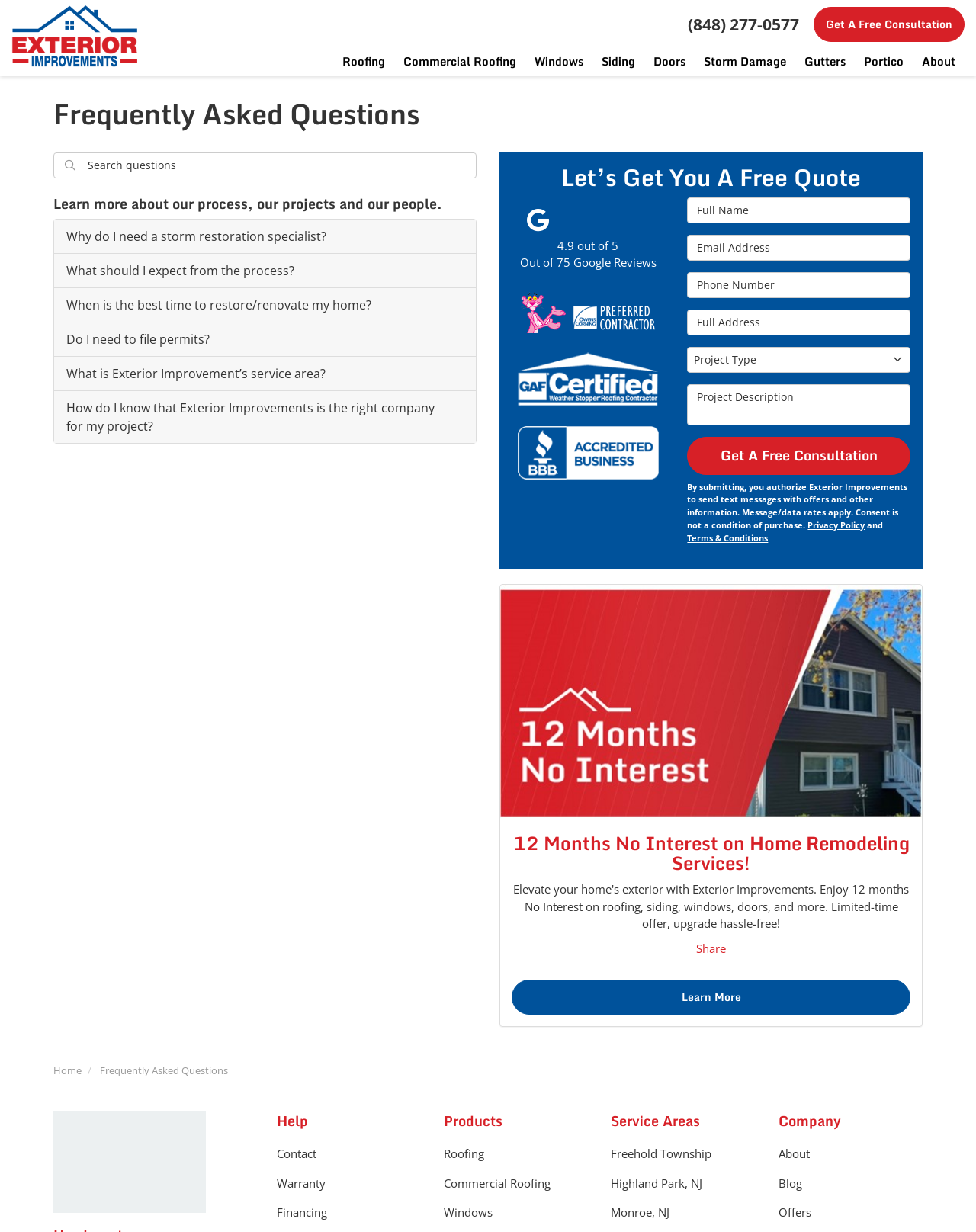Using the provided description Get A Free Consultation, find the bounding box coordinates for the UI element. Provide the coordinates in (top-left x, top-left y, bottom-right x, bottom-right y) format, ensuring all values are between 0 and 1.

[0.834, 0.006, 0.988, 0.034]